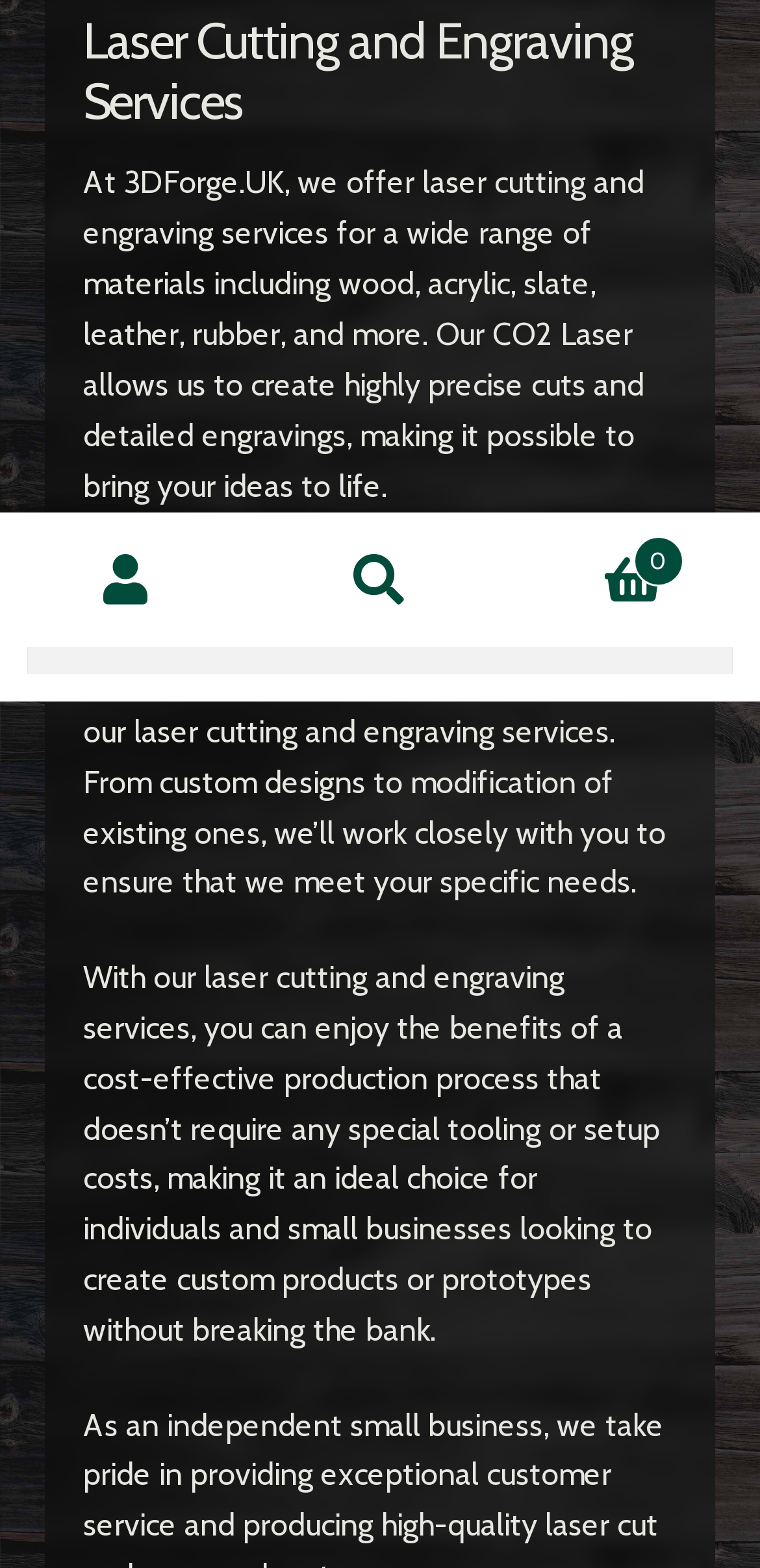Given the description "Laser Cutting and Engraving Services", determine the bounding box of the corresponding UI element.

[0.155, 0.143, 0.903, 0.19]